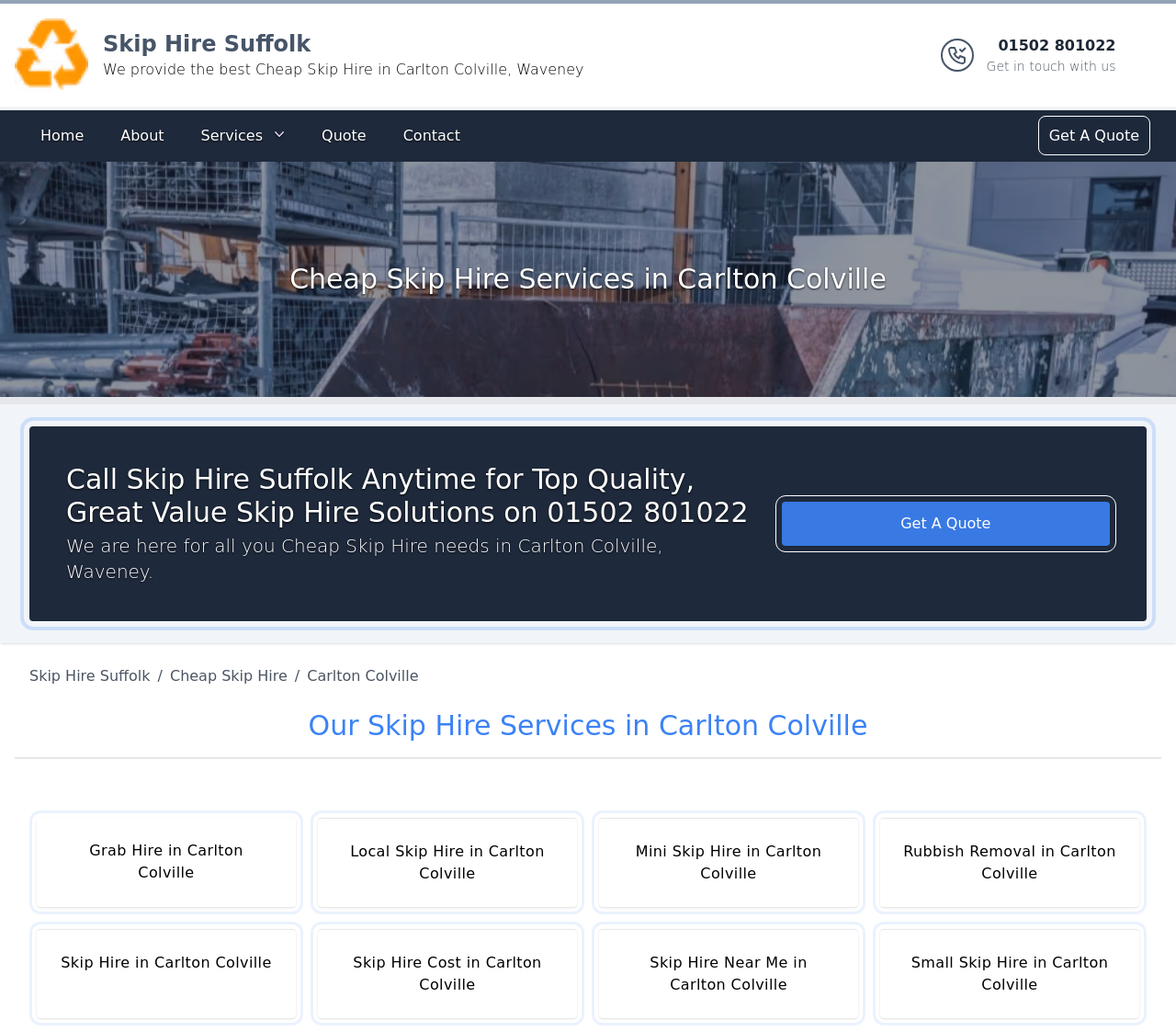Pinpoint the bounding box coordinates of the clickable element to carry out the following instruction: "Get in touch with us by calling the phone number."

[0.839, 0.034, 0.949, 0.073]